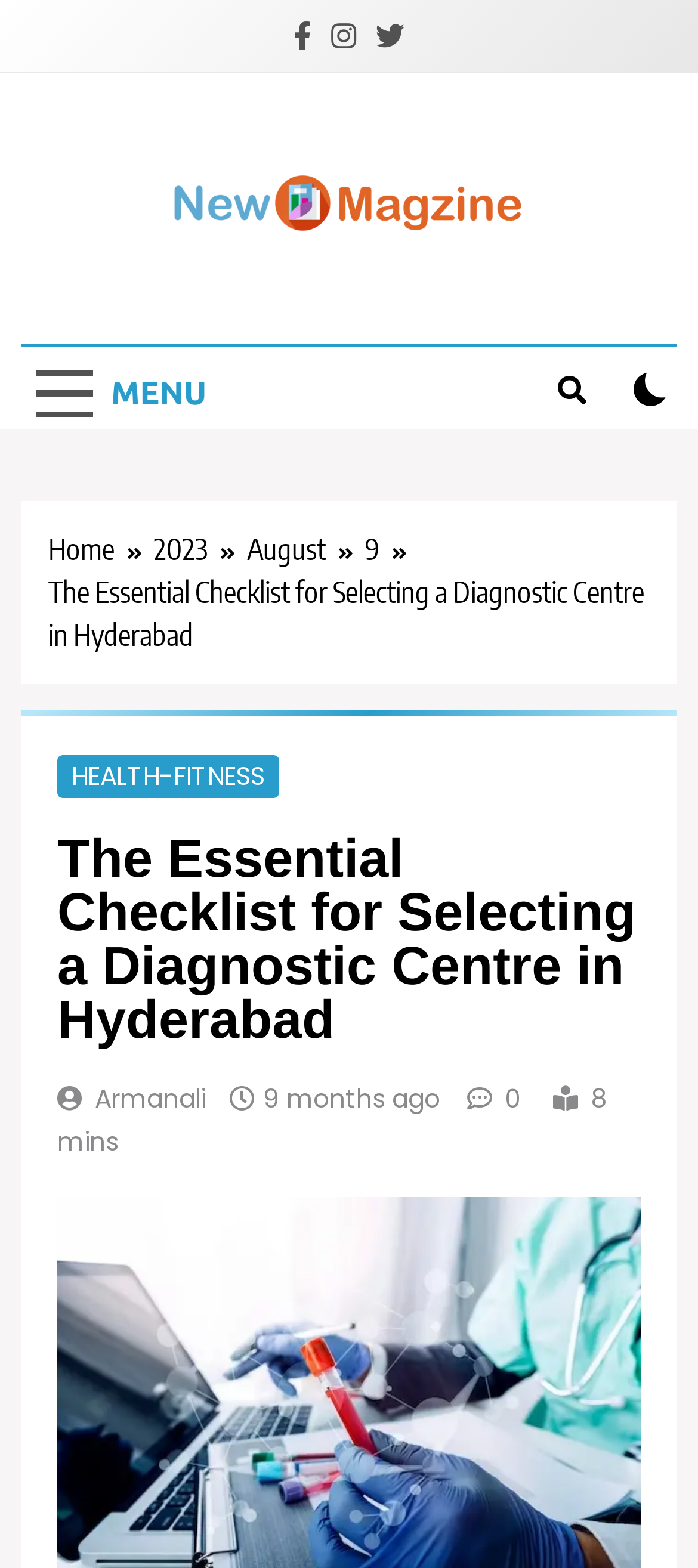Please find the bounding box coordinates of the element that needs to be clicked to perform the following instruction: "Read the article about HEALTH-FITNESS". The bounding box coordinates should be four float numbers between 0 and 1, represented as [left, top, right, bottom].

[0.103, 0.484, 0.379, 0.507]